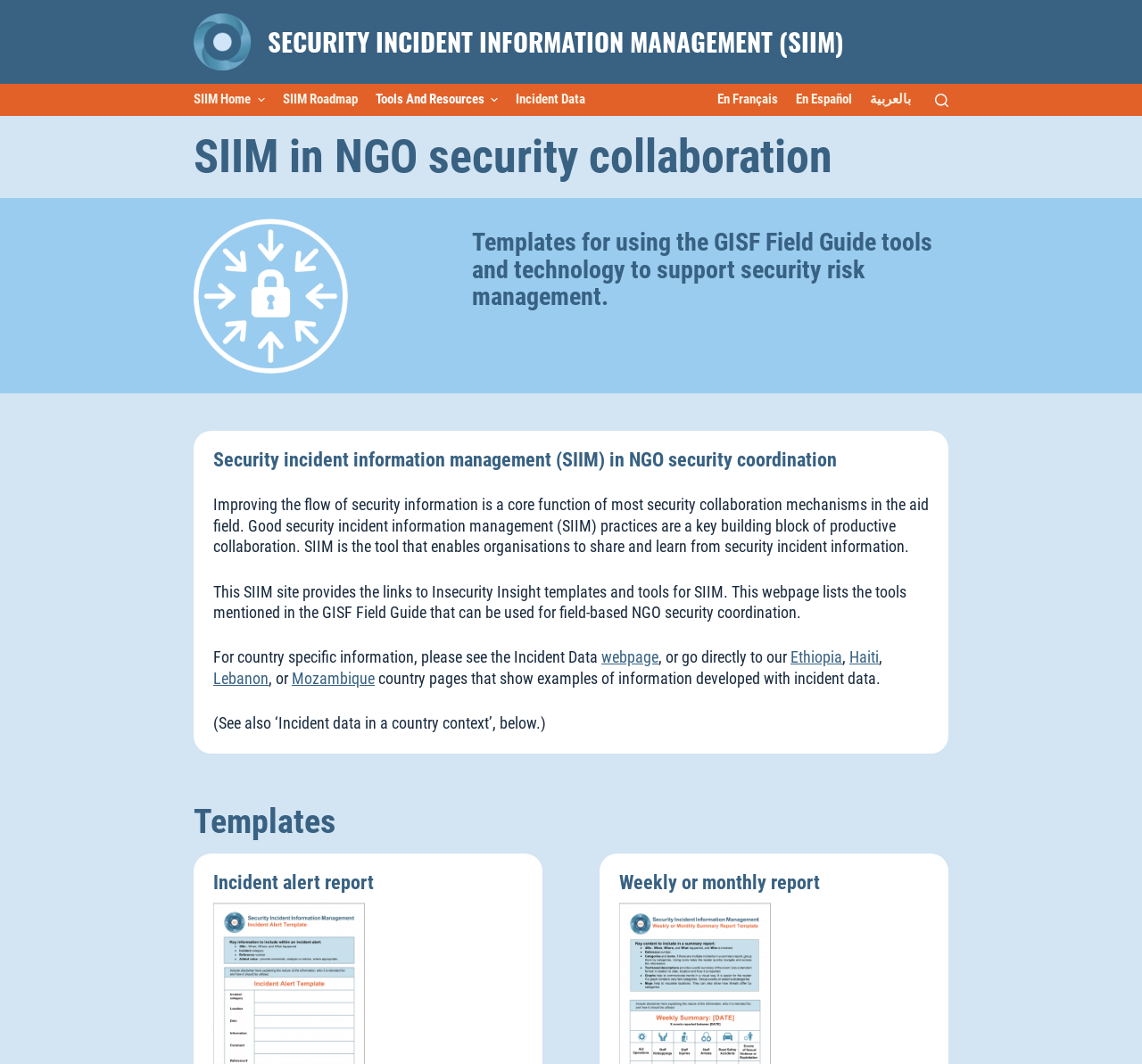Please identify the bounding box coordinates of the area that needs to be clicked to fulfill the following instruction: "View Incident Data."

[0.444, 0.079, 0.52, 0.109]